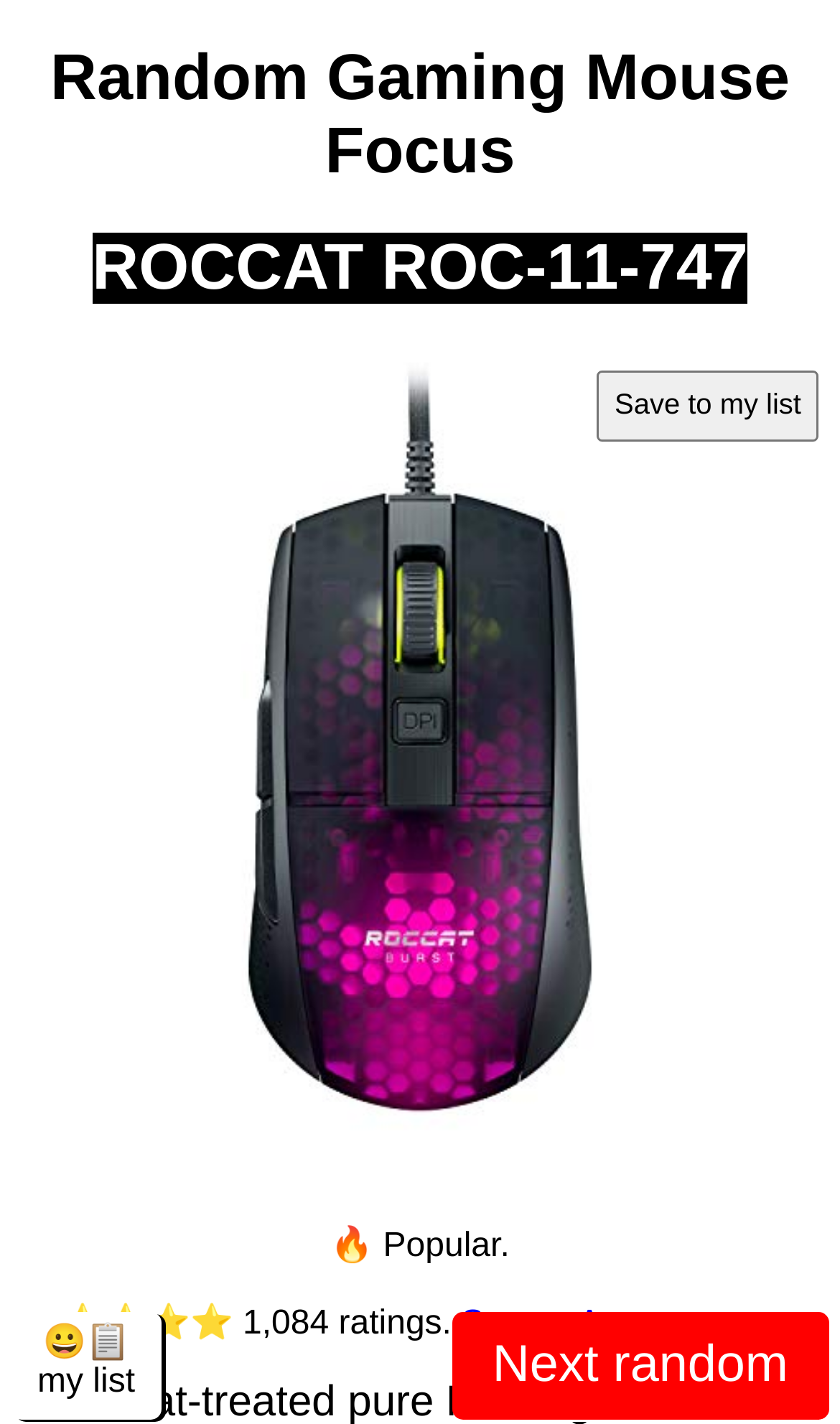What is the main heading displayed on the webpage? Please provide the text.

Random Gaming Mouse Focus